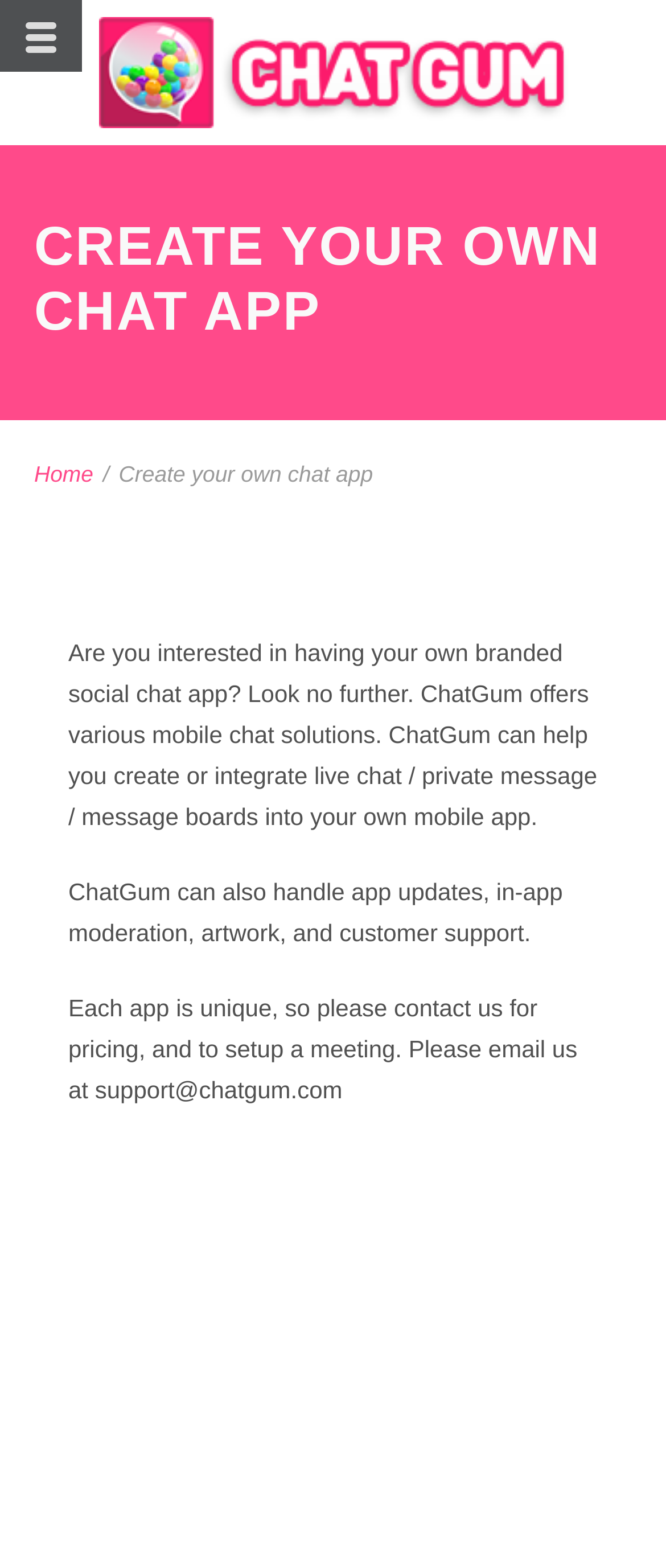Extract the bounding box coordinates of the UI element described by: "0Comments". The coordinates should include four float numbers ranging from 0 to 1, e.g., [left, top, right, bottom].

None